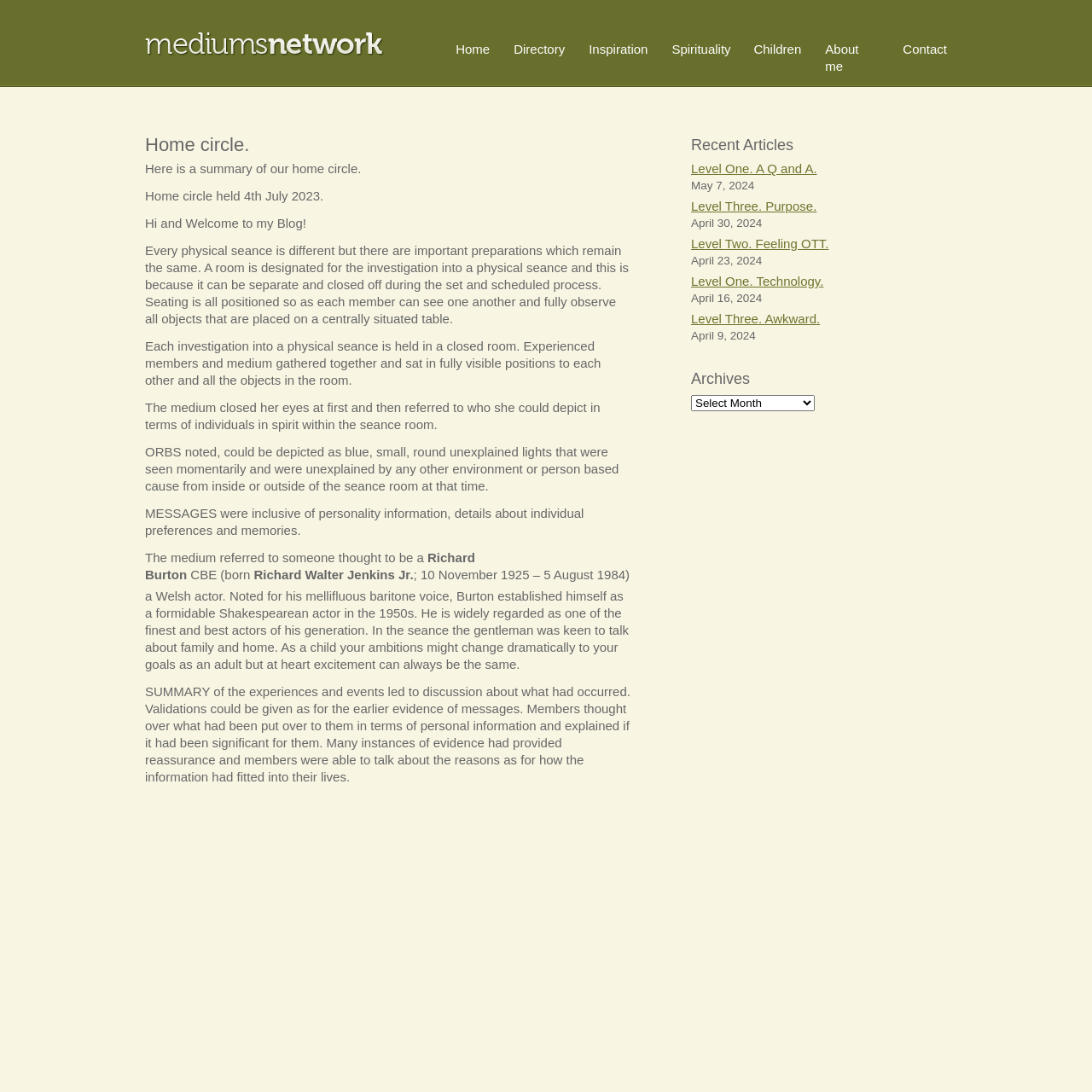Can you determine the bounding box coordinates of the area that needs to be clicked to fulfill the following instruction: "Select an option from the 'Archives' combobox"?

[0.633, 0.362, 0.746, 0.377]